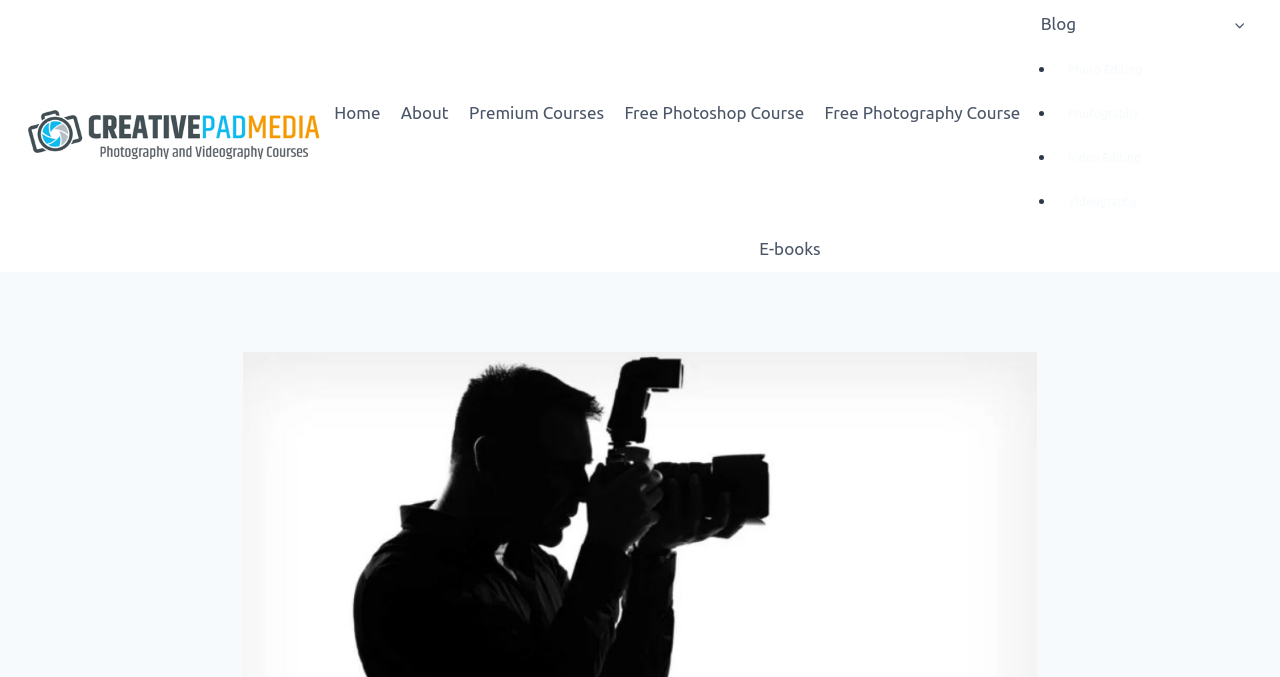Refer to the screenshot and answer the following question in detail:
What is the name of the website?

The name of the website can be found at the top left corner of the webpage, where it says 'Creative Pad Media' in a logo format, which is also a link.